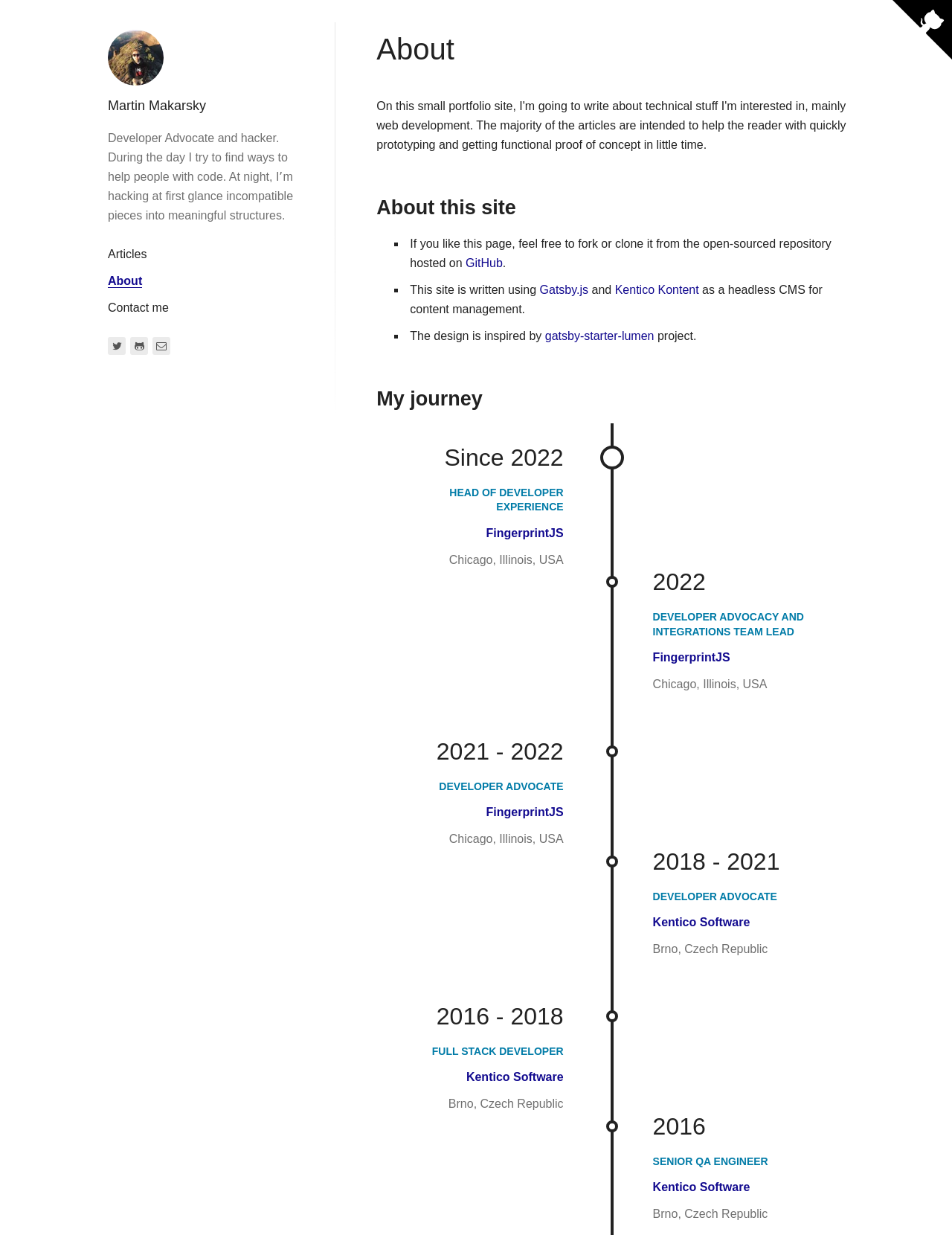Using the element description: "Kentico Software", determine the bounding box coordinates for the specified UI element. The coordinates should be four float numbers between 0 and 1, [left, top, right, bottom].

[0.49, 0.867, 0.592, 0.877]